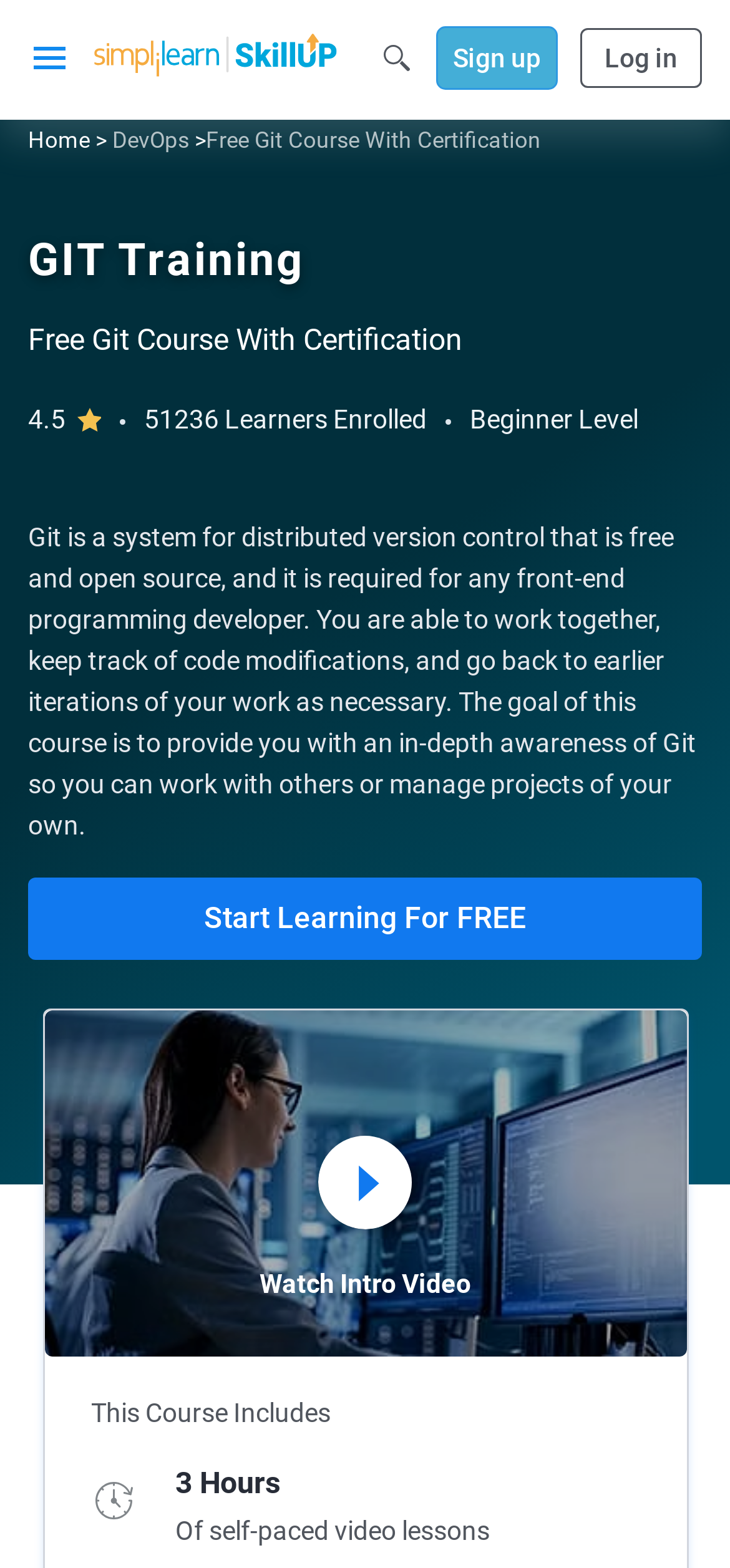What is the purpose of the Git system?
From the details in the image, answer the question comprehensively.

The purpose of the Git system can be understood by reading the course description on the webpage, which states that Git is a system for distributed version control that is free and open source, and it is required for any front-end programming developer.